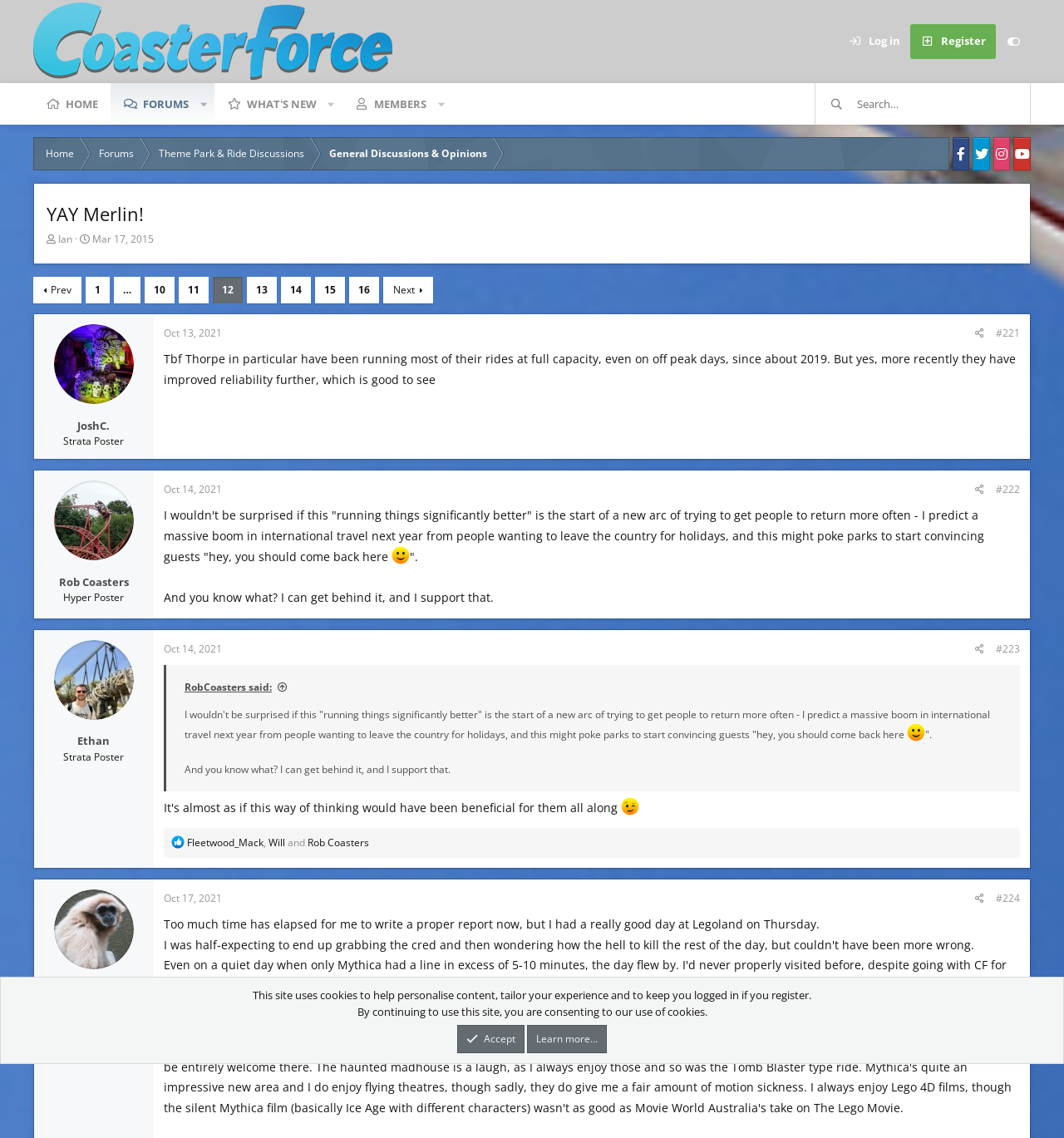Please determine the bounding box coordinates of the element's region to click in order to carry out the following instruction: "Go to next page". The coordinates should be four float numbers between 0 and 1, i.e., [left, top, right, bottom].

[0.36, 0.243, 0.407, 0.267]